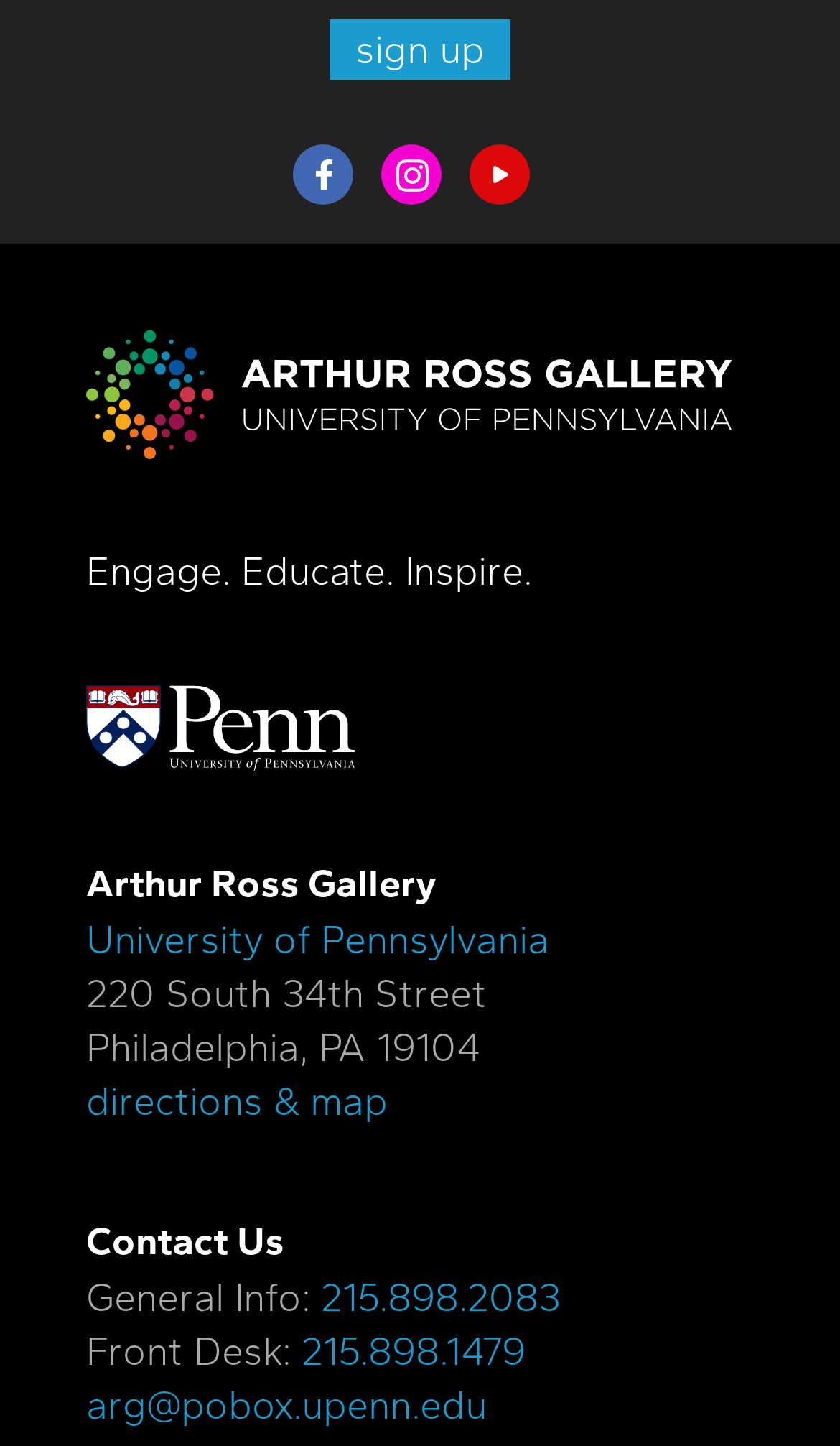Show the bounding box coordinates of the region that should be clicked to follow the instruction: "get directions & map."

[0.103, 0.745, 0.462, 0.778]